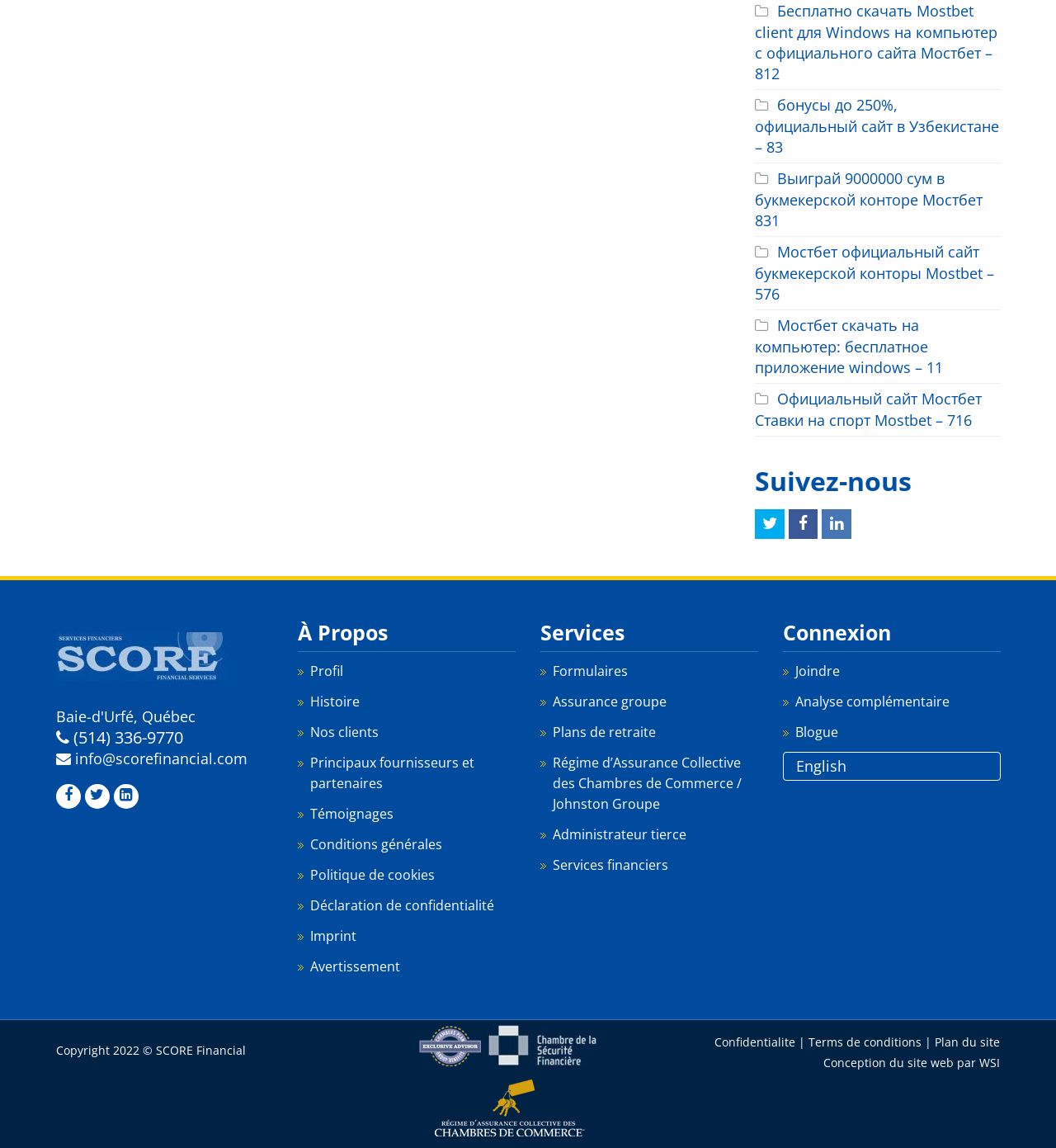Using the information in the image, give a comprehensive answer to the question: 
What is the purpose of the webpage?

The purpose of the webpage is to provide financial services, as indicated by the links to 'Formulaires', 'Assurance groupe', 'Plans de retraite', and other financial-related topics. The webpage also mentions 'SCORE Financial' as the company name, which suggests that it is a financial services company.